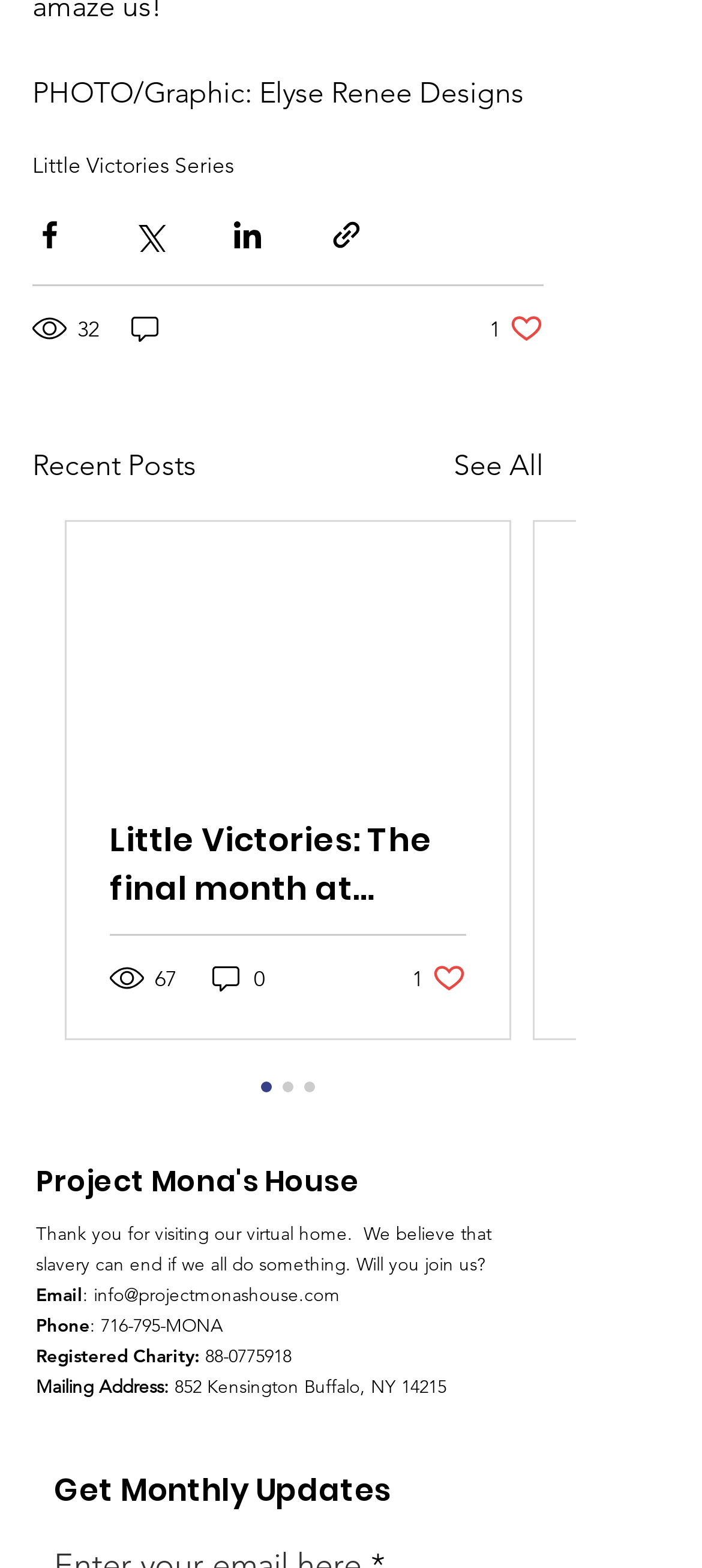Please identify the coordinates of the bounding box that should be clicked to fulfill this instruction: "Share via Facebook".

[0.046, 0.139, 0.095, 0.161]